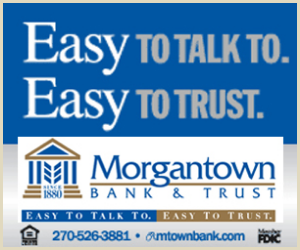Answer succinctly with a single word or phrase:
What type of institution is Morgantown Bank & Trust?

Bank